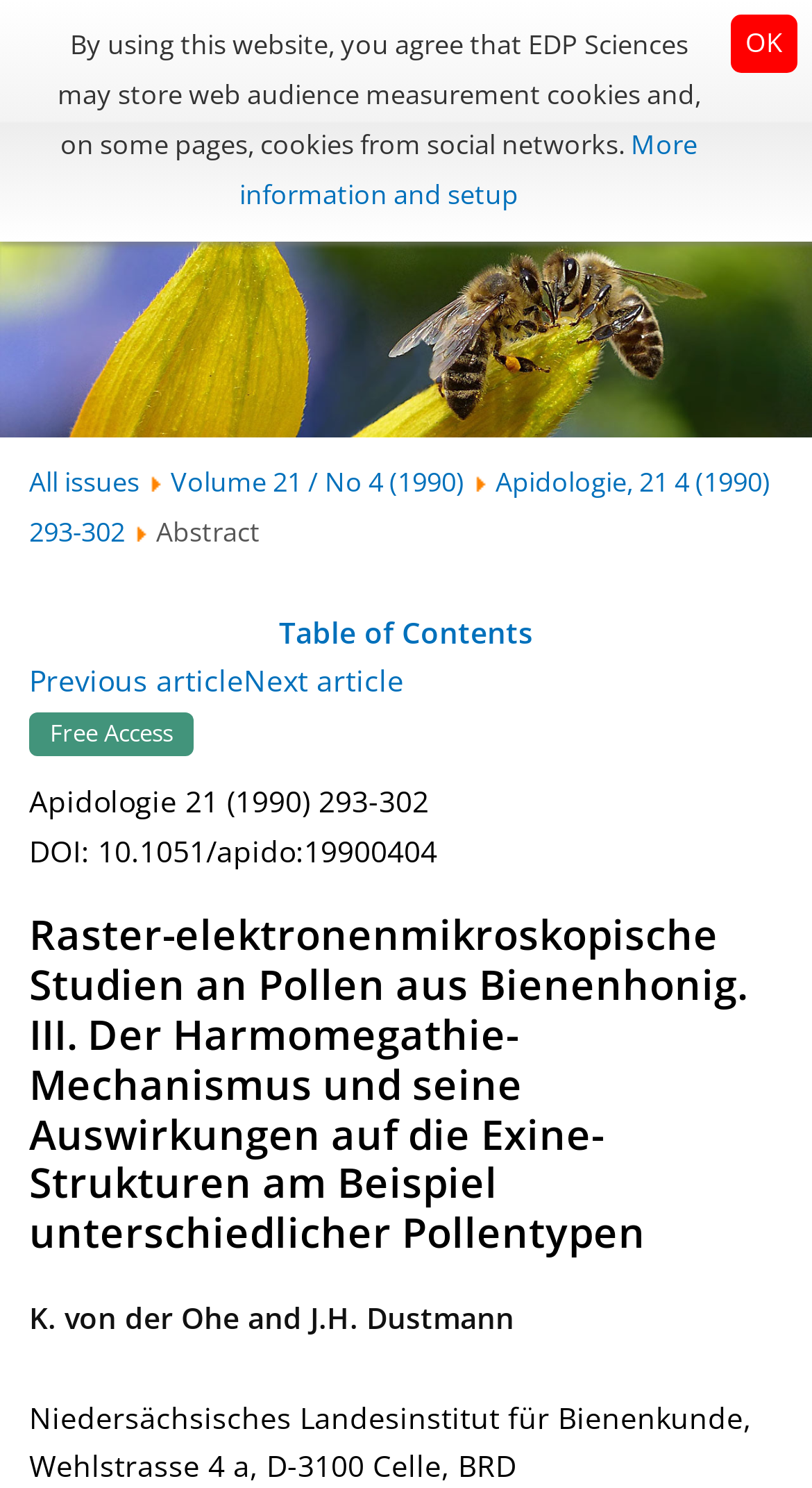Please pinpoint the bounding box coordinates for the region I should click to adhere to this instruction: "Click the EDP Sciences logo".

[0.036, 0.012, 0.293, 0.039]